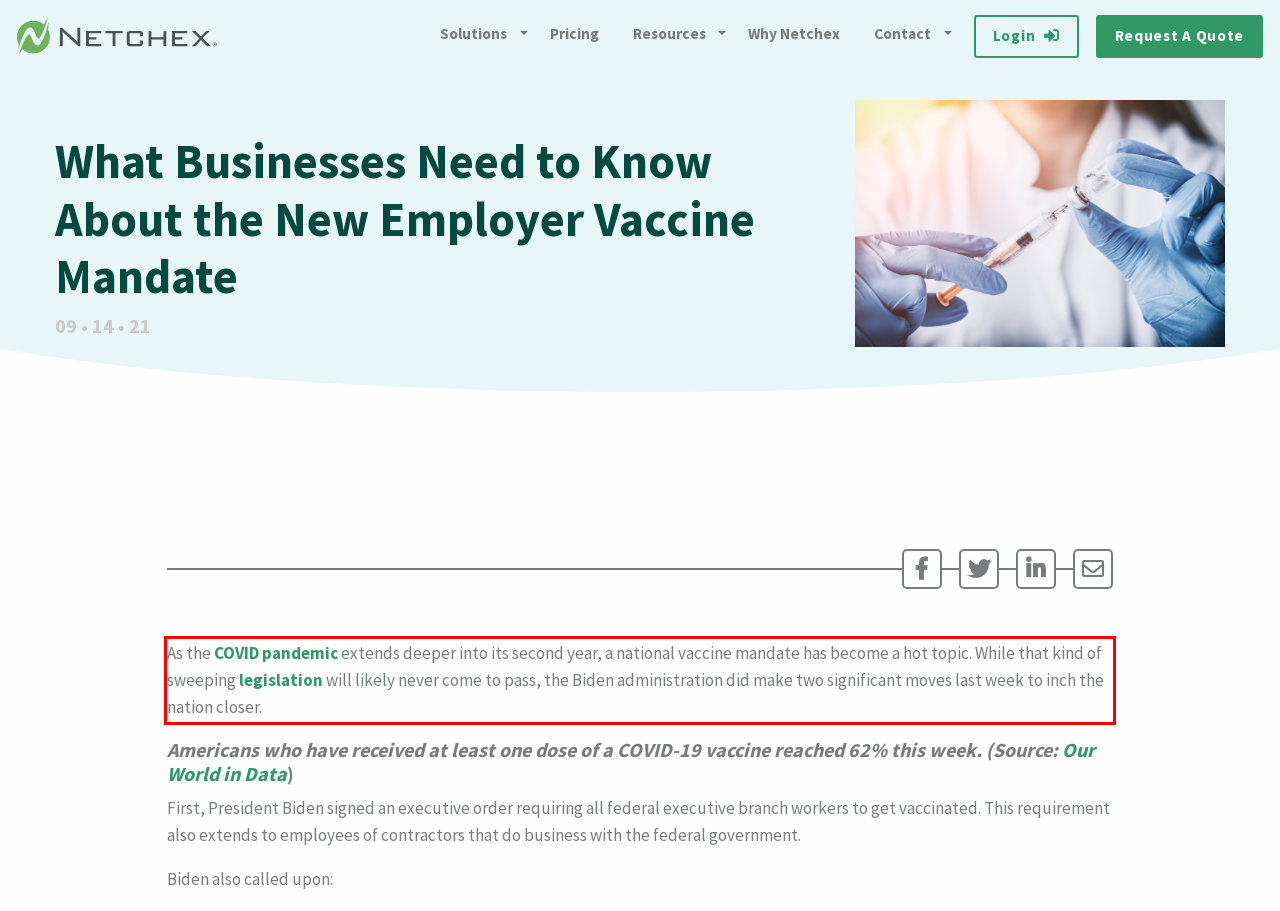Given a screenshot of a webpage, identify the red bounding box and perform OCR to recognize the text within that box.

As the COVID pandemic extends deeper into its second year, a national vaccine mandate has become a hot topic. While that kind of sweeping legislation will likely never come to pass, the Biden administration did make two significant moves last week to inch the nation closer.